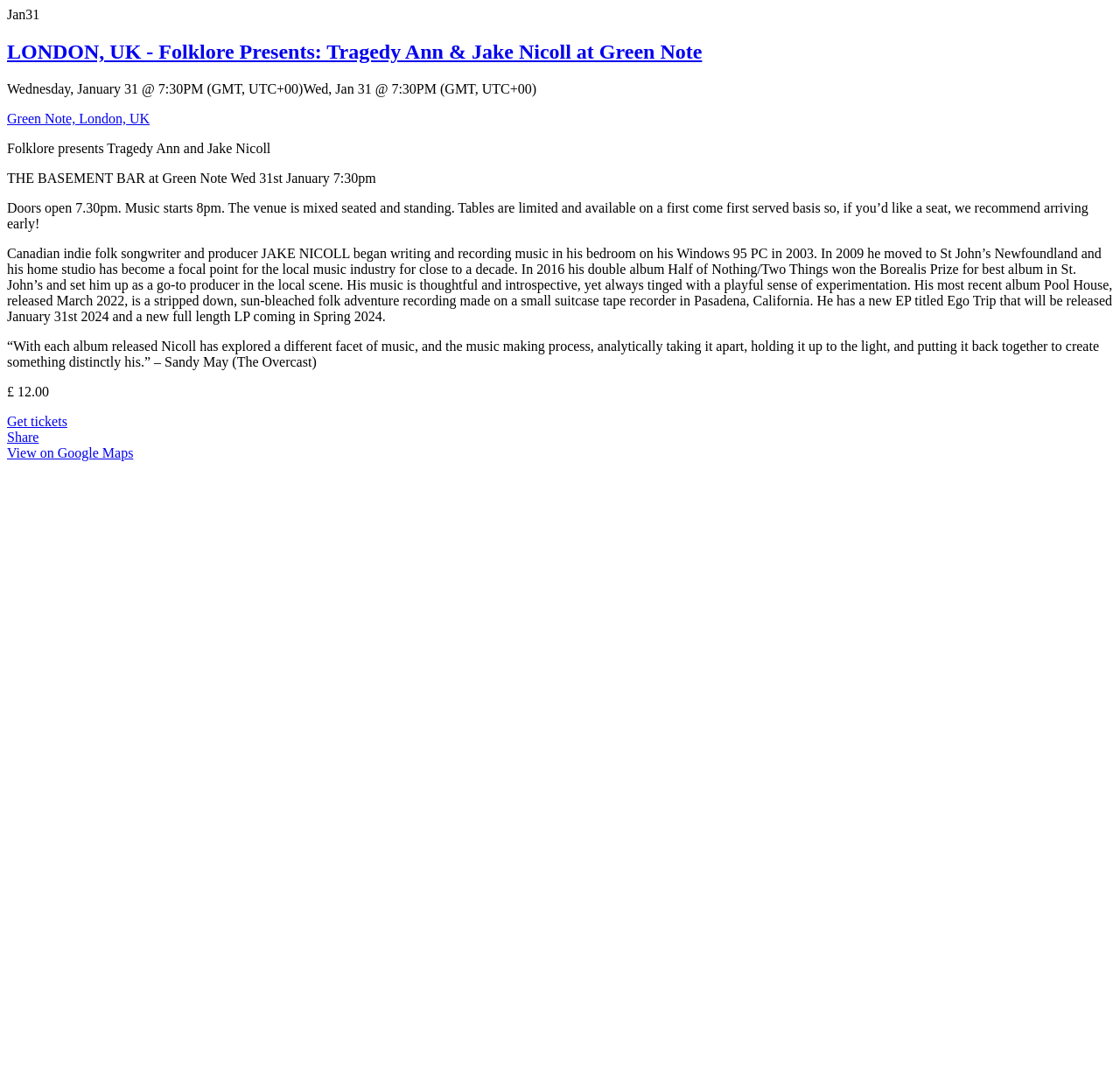Identify the bounding box of the HTML element described here: "View on Google Maps". Provide the coordinates as four float numbers between 0 and 1: [left, top, right, bottom].

[0.006, 0.41, 0.119, 0.424]